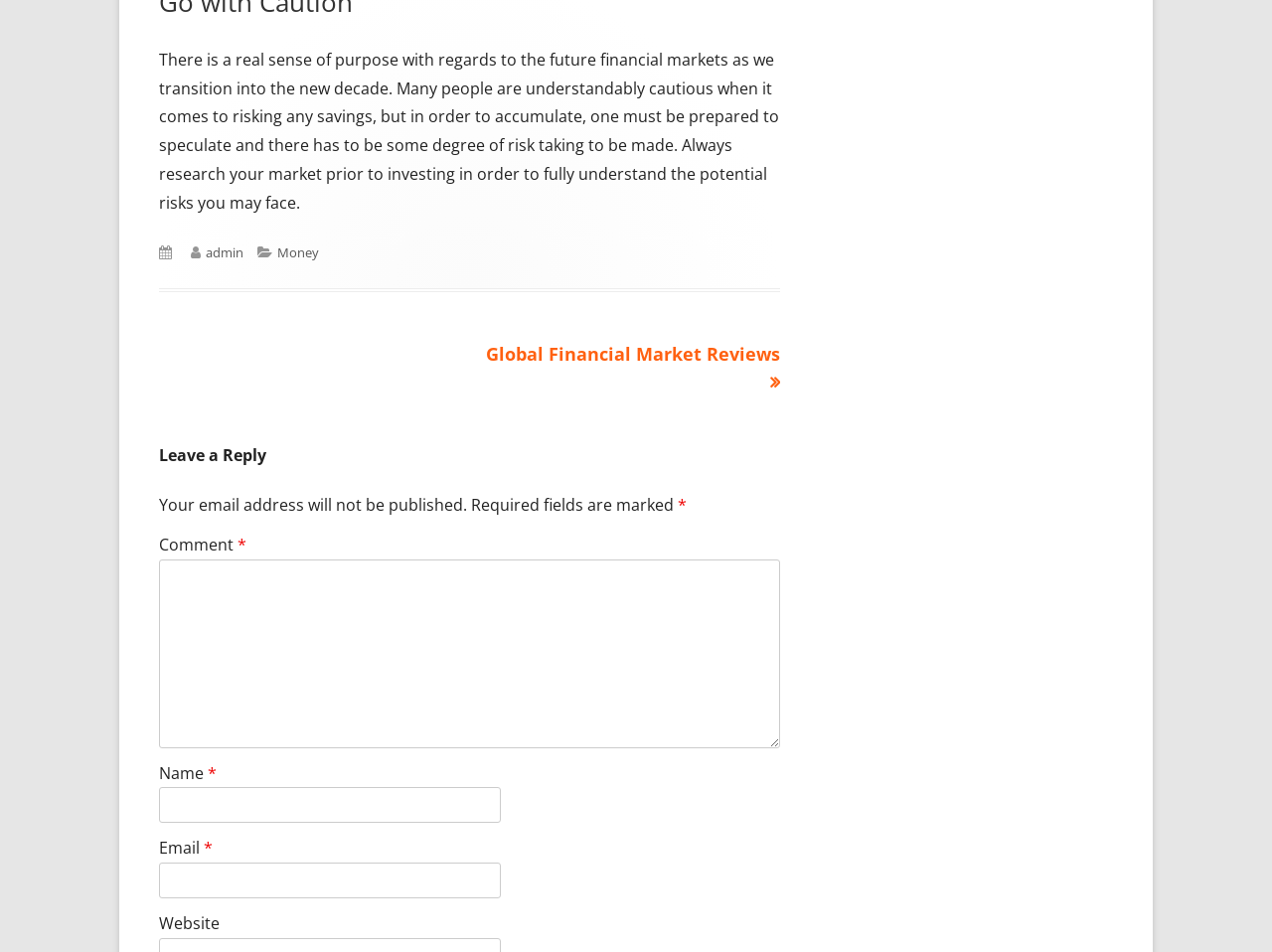Please find the bounding box for the UI element described by: "parent_node: Name * name="author"".

[0.125, 0.827, 0.394, 0.865]